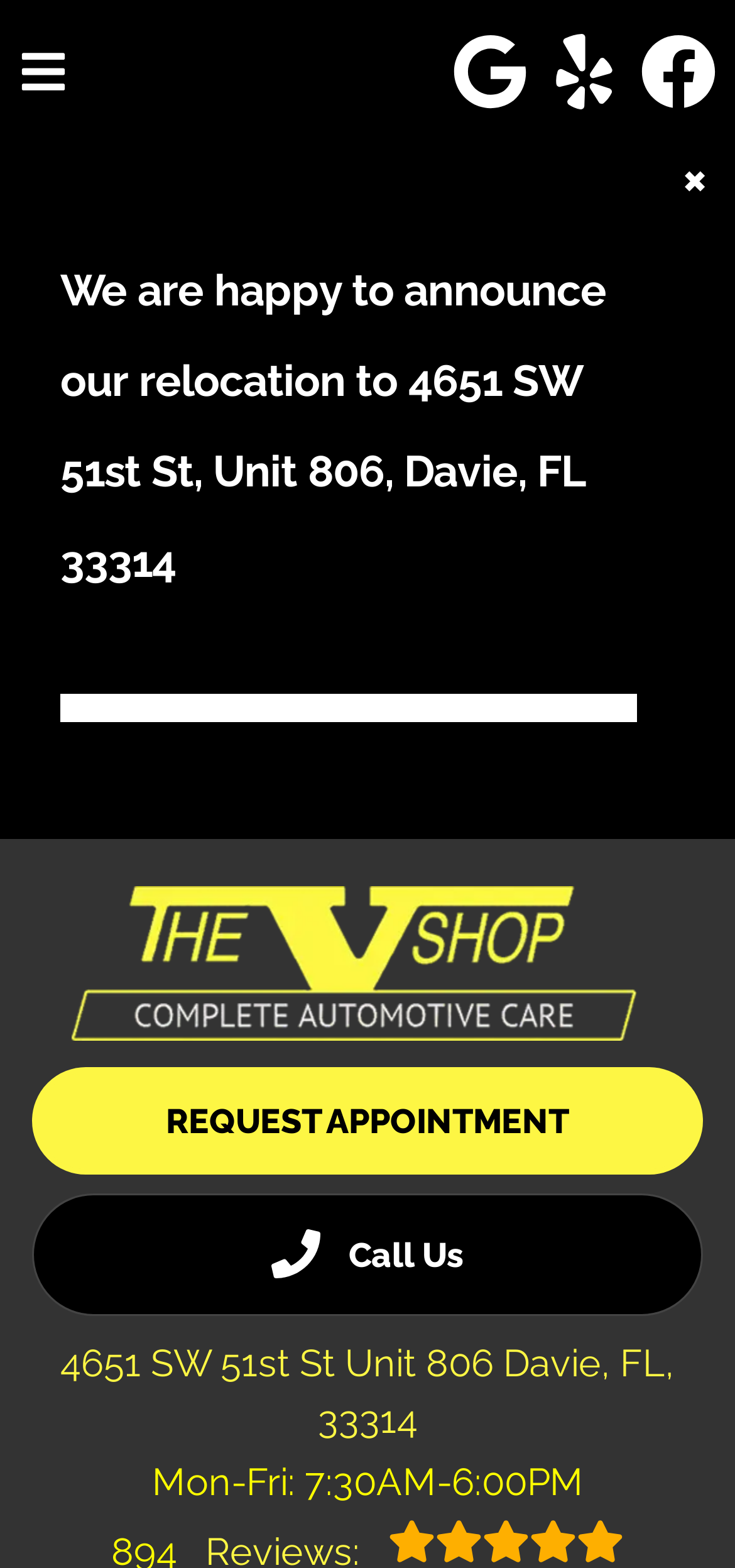Locate the bounding box coordinates of the element that should be clicked to fulfill the instruction: "Get directions".

[0.038, 0.373, 0.287, 0.402]